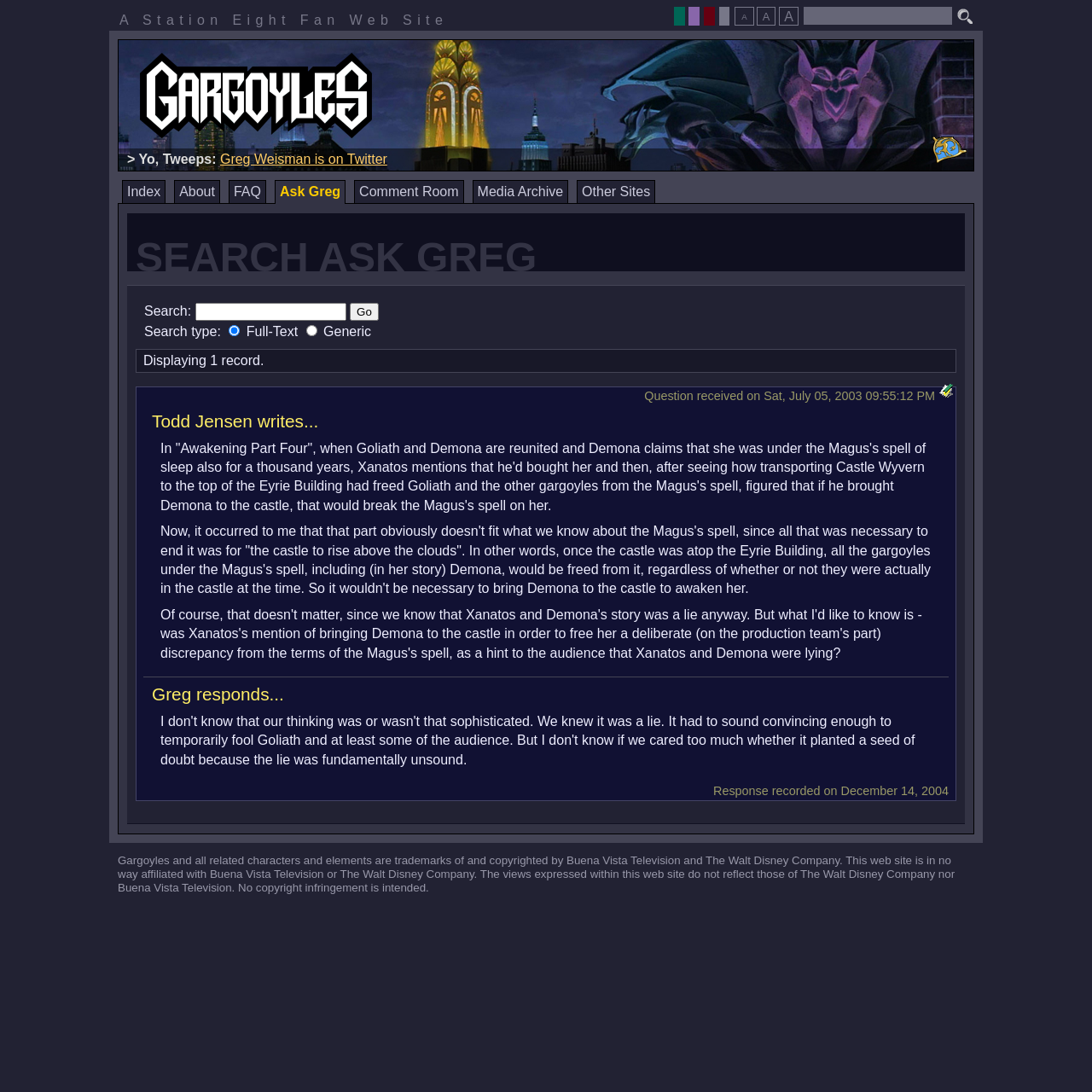Locate the bounding box coordinates of the area that needs to be clicked to fulfill the following instruction: "Change font size". The coordinates should be in the format of four float numbers between 0 and 1, namely [left, top, right, bottom].

[0.673, 0.006, 0.69, 0.024]